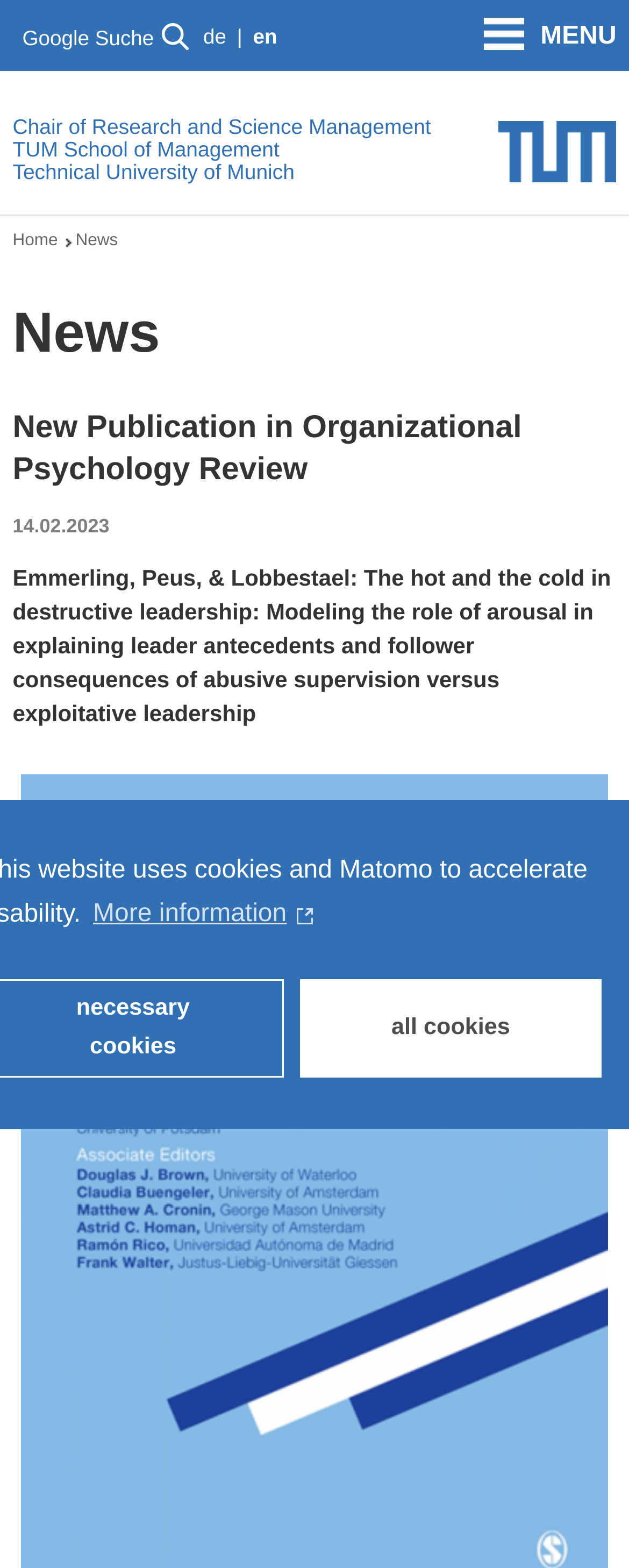Locate the bounding box coordinates of the element to click to perform the following action: 'Open navigation'. The coordinates should be given as four float values between 0 and 1, in the form of [left, top, right, bottom].

[0.769, 0.005, 0.98, 0.038]